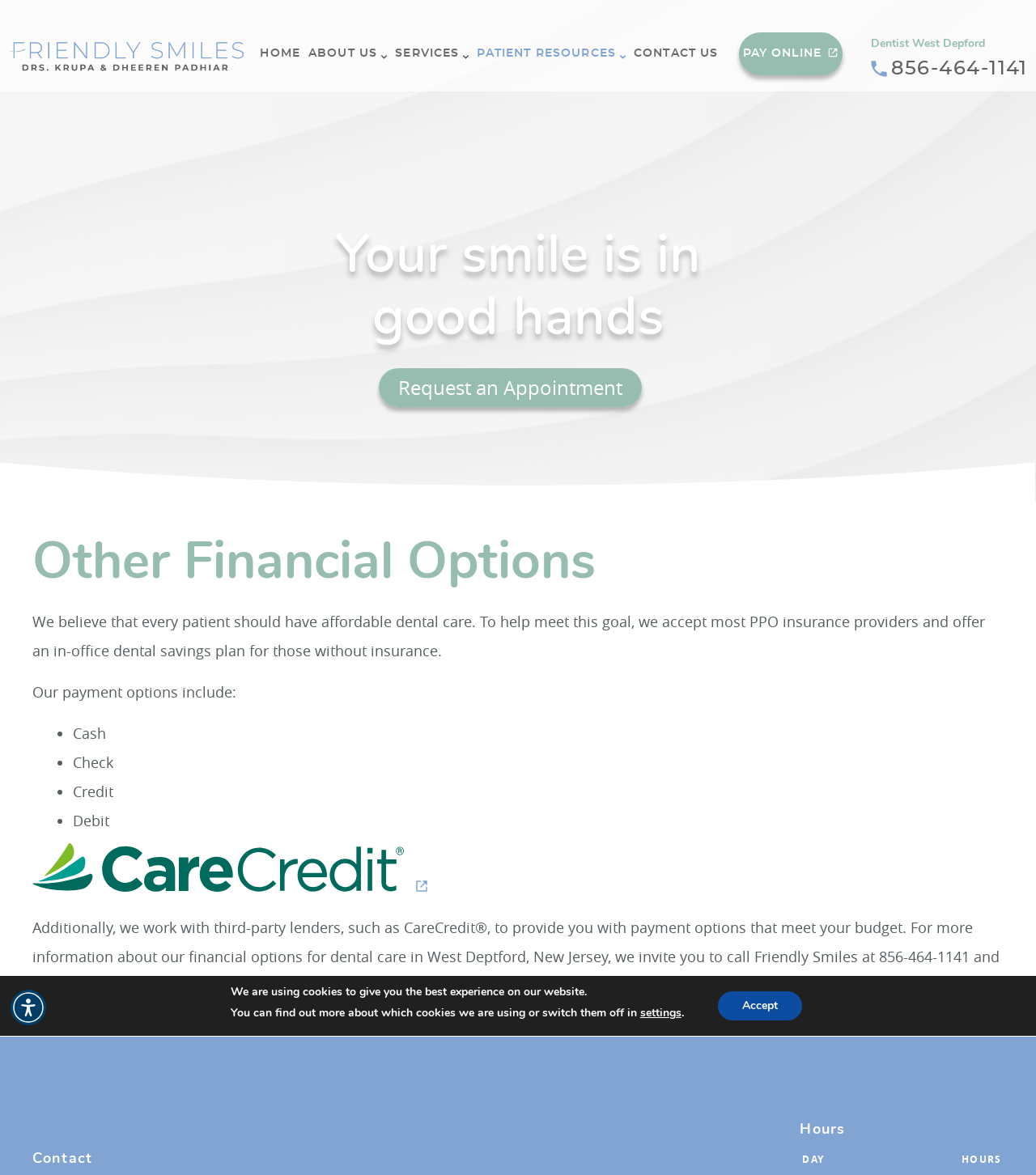Provide a thorough description of this webpage.

The webpage is about West Deptford Dentist, Friendly Smiles, and their financial options for dental care. At the top left corner, there is a logo image and a navigation menu with links to HOME, ABOUT US, SERVICES, PATIENT RESOURCES, CONTACT US, and PAY ONLINE. Below the navigation menu, there is a heading "Dentist West Depford" and a phone number link with a phone icon image.

On the right side of the page, there is a heading "Your smile is in good hands" and a link to "Request an Appointment". Below this, there is an article section that discusses the dentist's financial options. The article starts with a heading "Other Financial Options" and explains that the dentist accepts most PPO insurance providers and offers an in-office dental savings plan for those without insurance. It then lists the payment options, including cash, check, credit, debit, and Care Credit, with a link to Care Credit that opens in a new tab.

Further down the page, there is a section with a heading "Contact" and another section with a heading "Hours" that displays a table with the dentist's hours of operation. At the very bottom of the page, there is a GDPR Cookie Banner that informs users about the use of cookies on the website and provides options to switch them off or adjust settings.